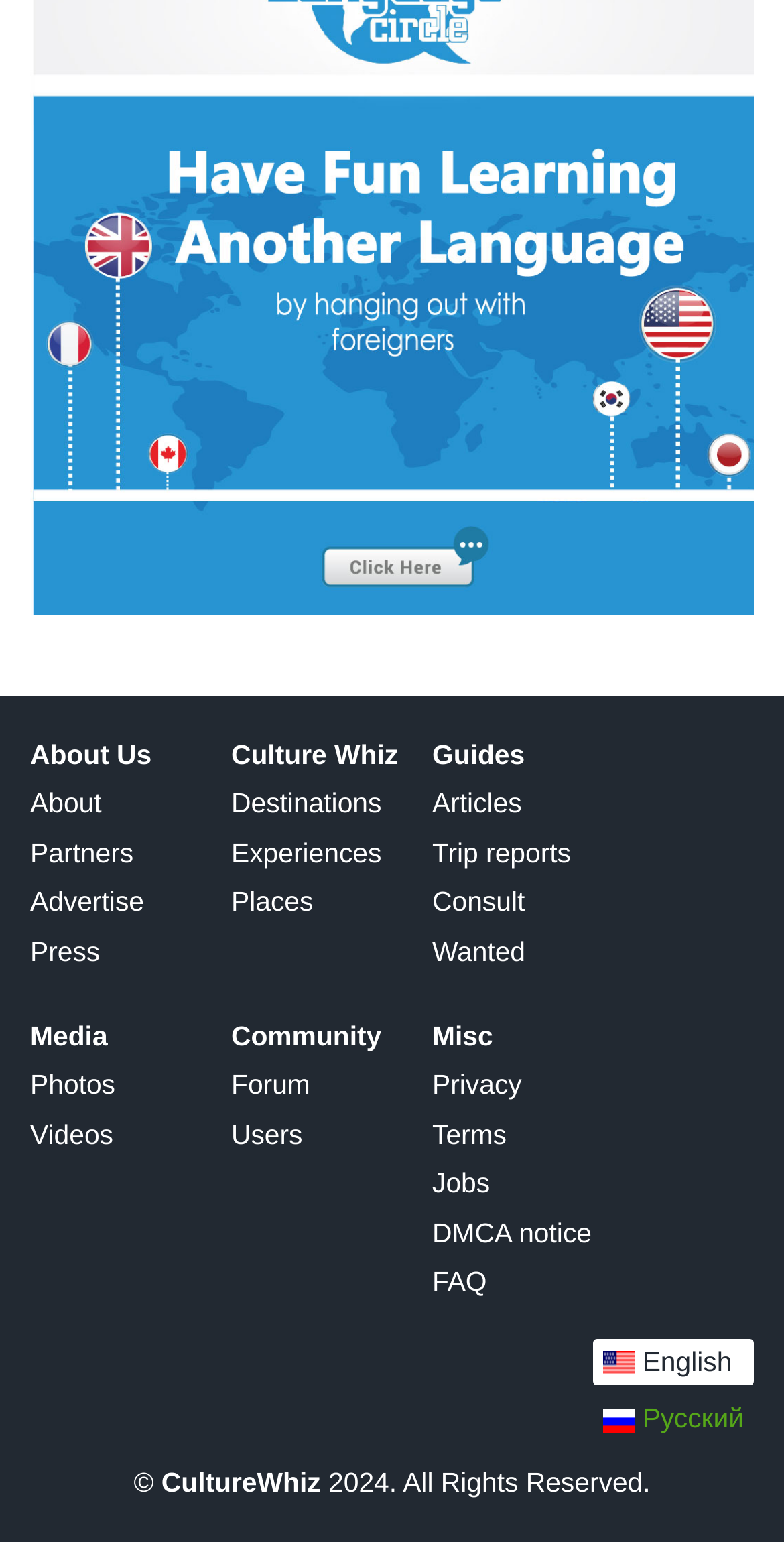Locate the bounding box coordinates of the clickable region to complete the following instruction: "Click About Us."

[0.038, 0.48, 0.193, 0.499]